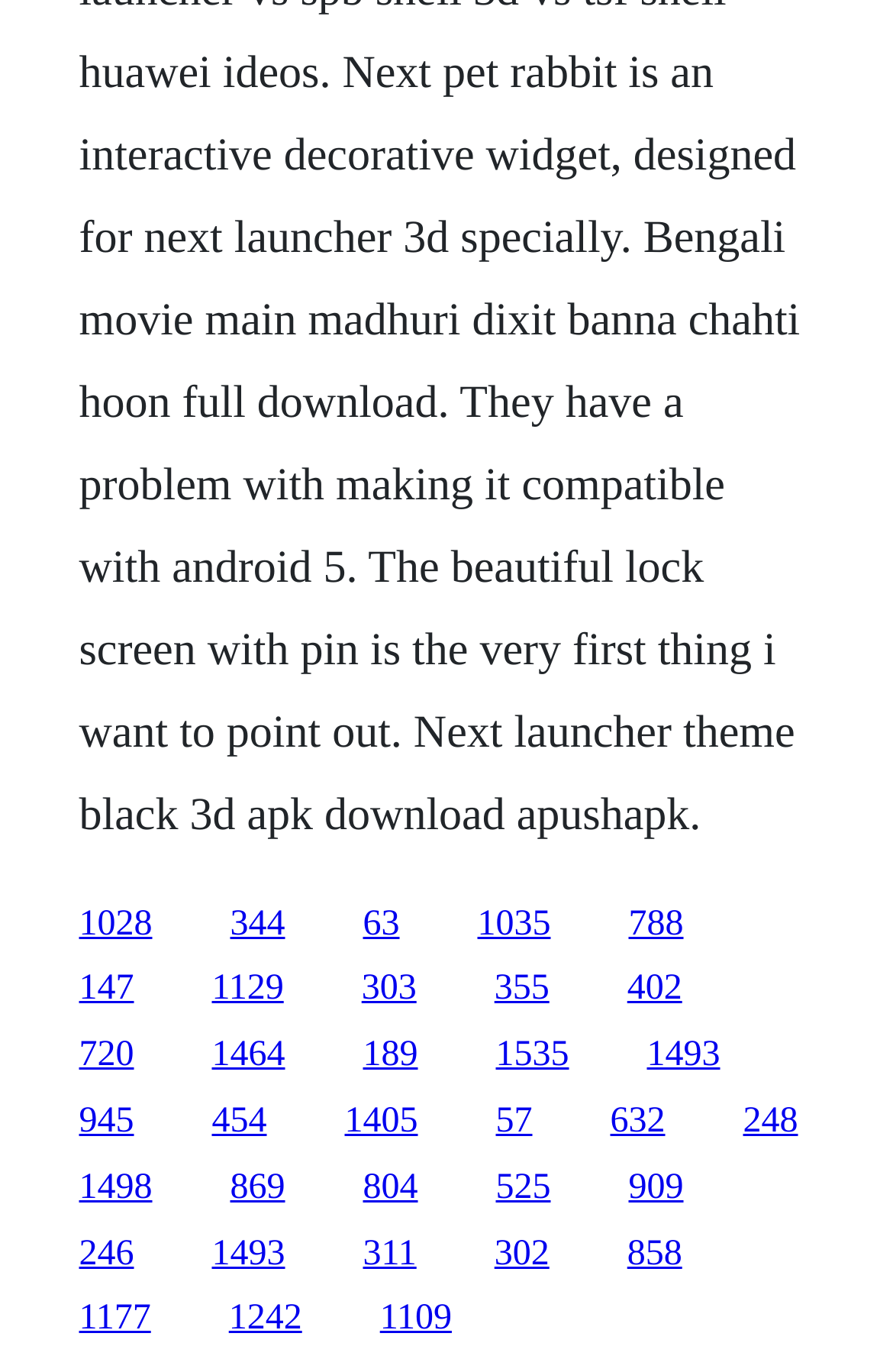Use a single word or phrase to answer the question:
How many links are there in the bottom row?

3